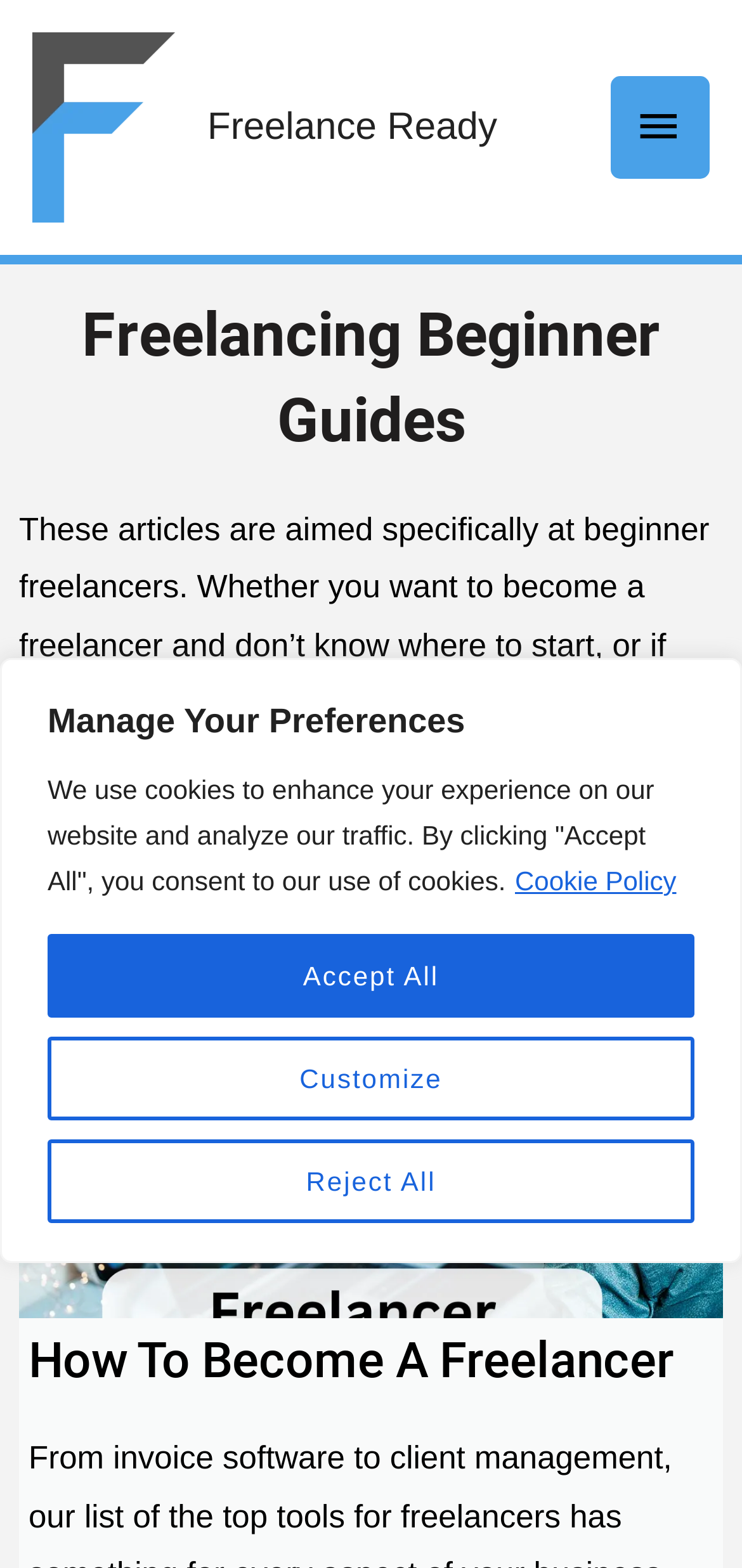Please specify the bounding box coordinates of the clickable region necessary for completing the following instruction: "Open the Main Menu". The coordinates must consist of four float numbers between 0 and 1, i.e., [left, top, right, bottom].

[0.822, 0.049, 0.956, 0.114]